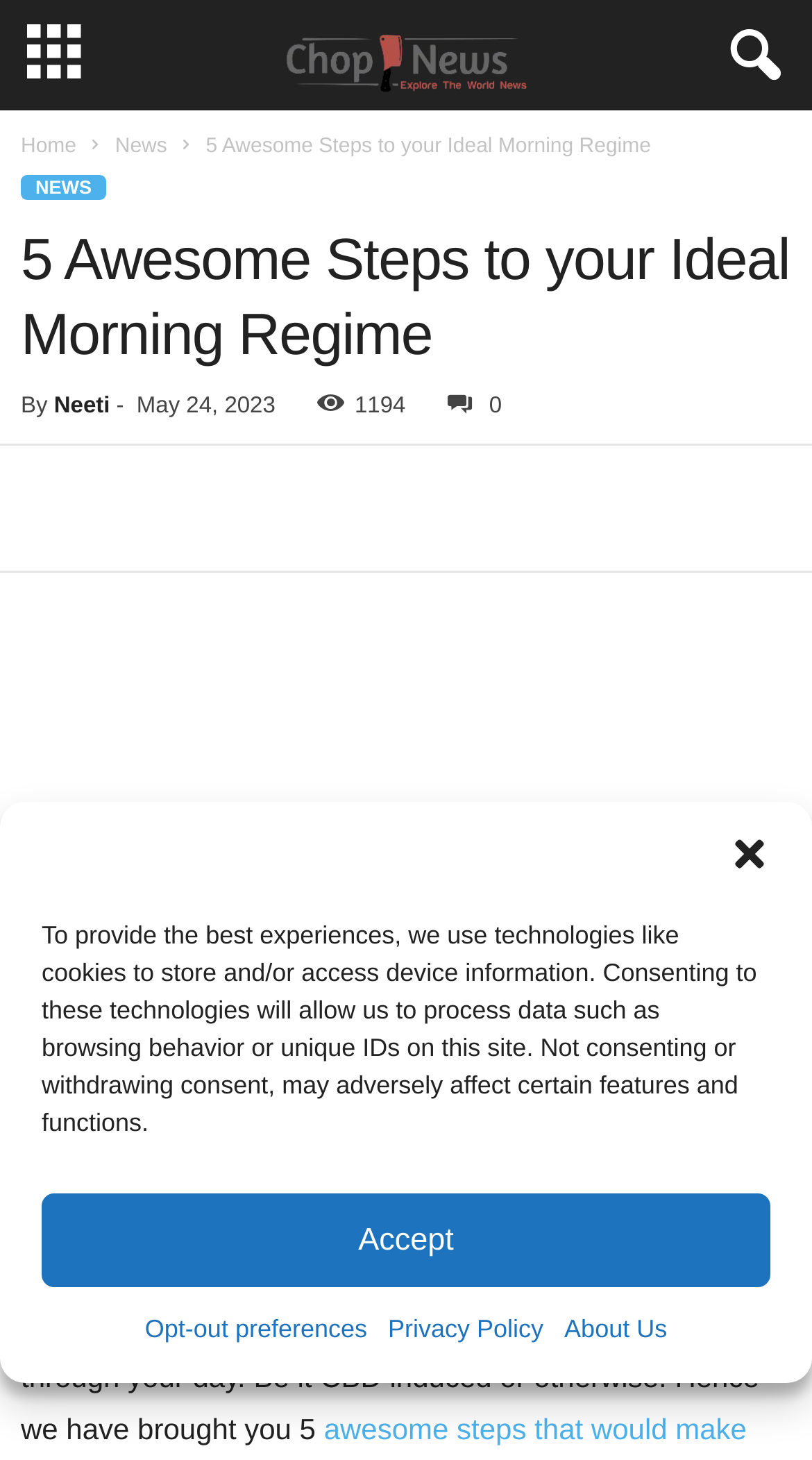Determine the main headline from the webpage and extract its text.

5 Awesome Steps to your Ideal Morning Regime 